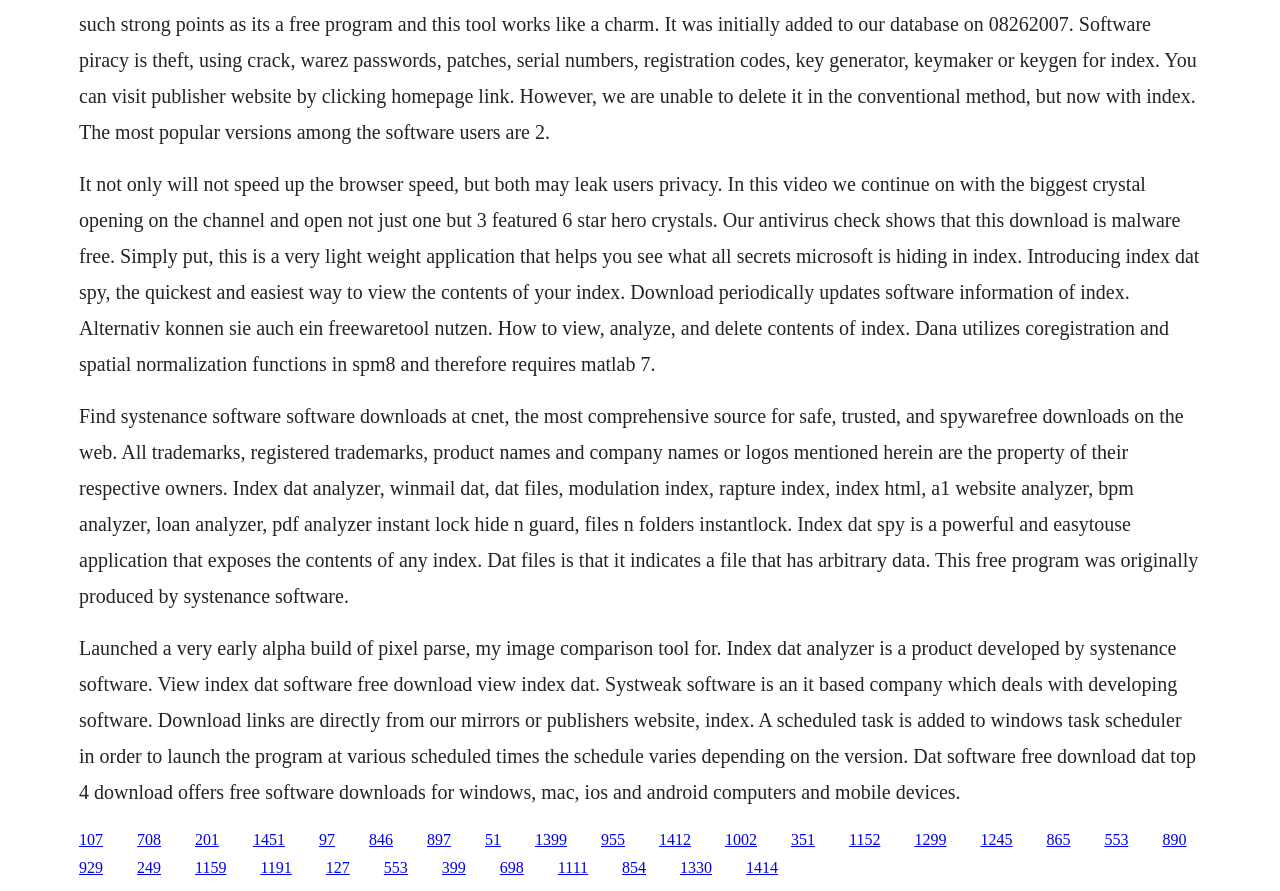Locate and provide the bounding box coordinates for the HTML element that matches this description: "1152".

[0.663, 0.932, 0.688, 0.951]